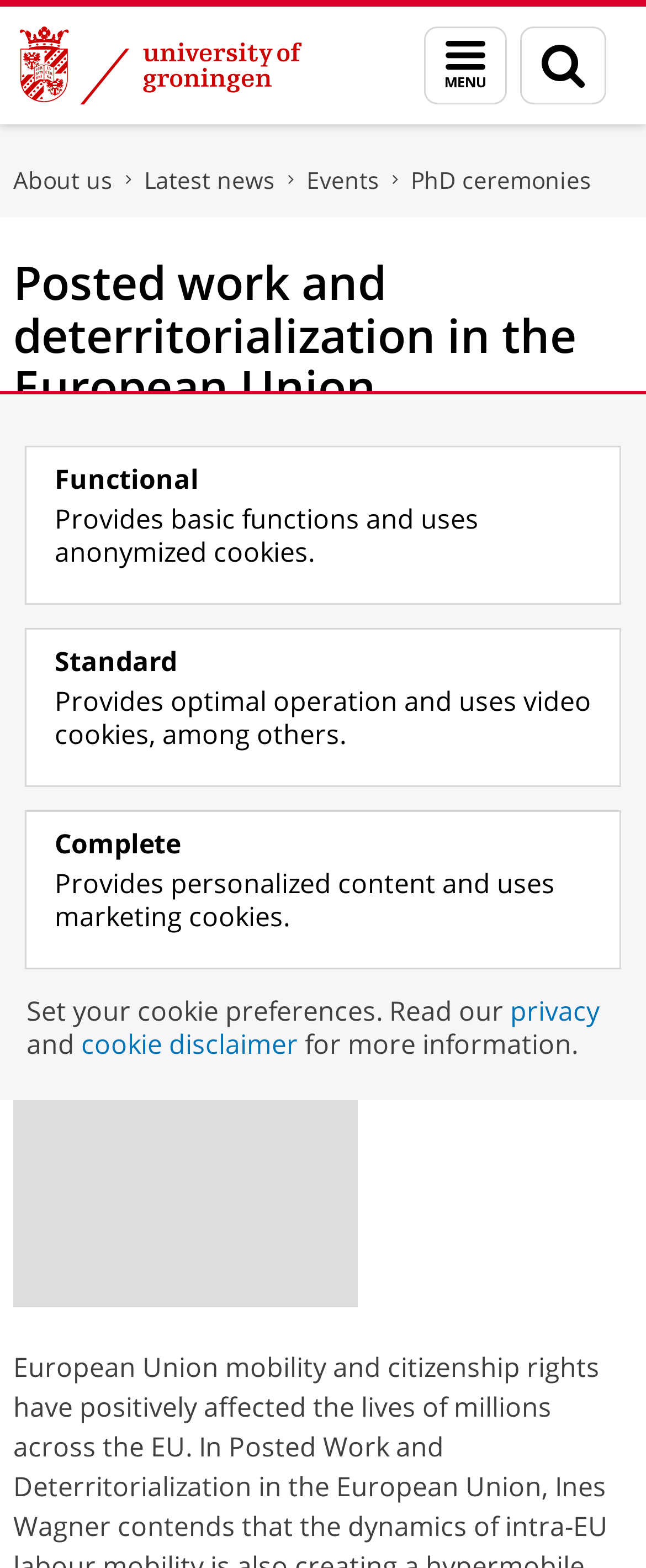Please identify the bounding box coordinates of the area that needs to be clicked to fulfill the following instruction: "Search the website."

[0.69, 0.034, 0.751, 0.057]